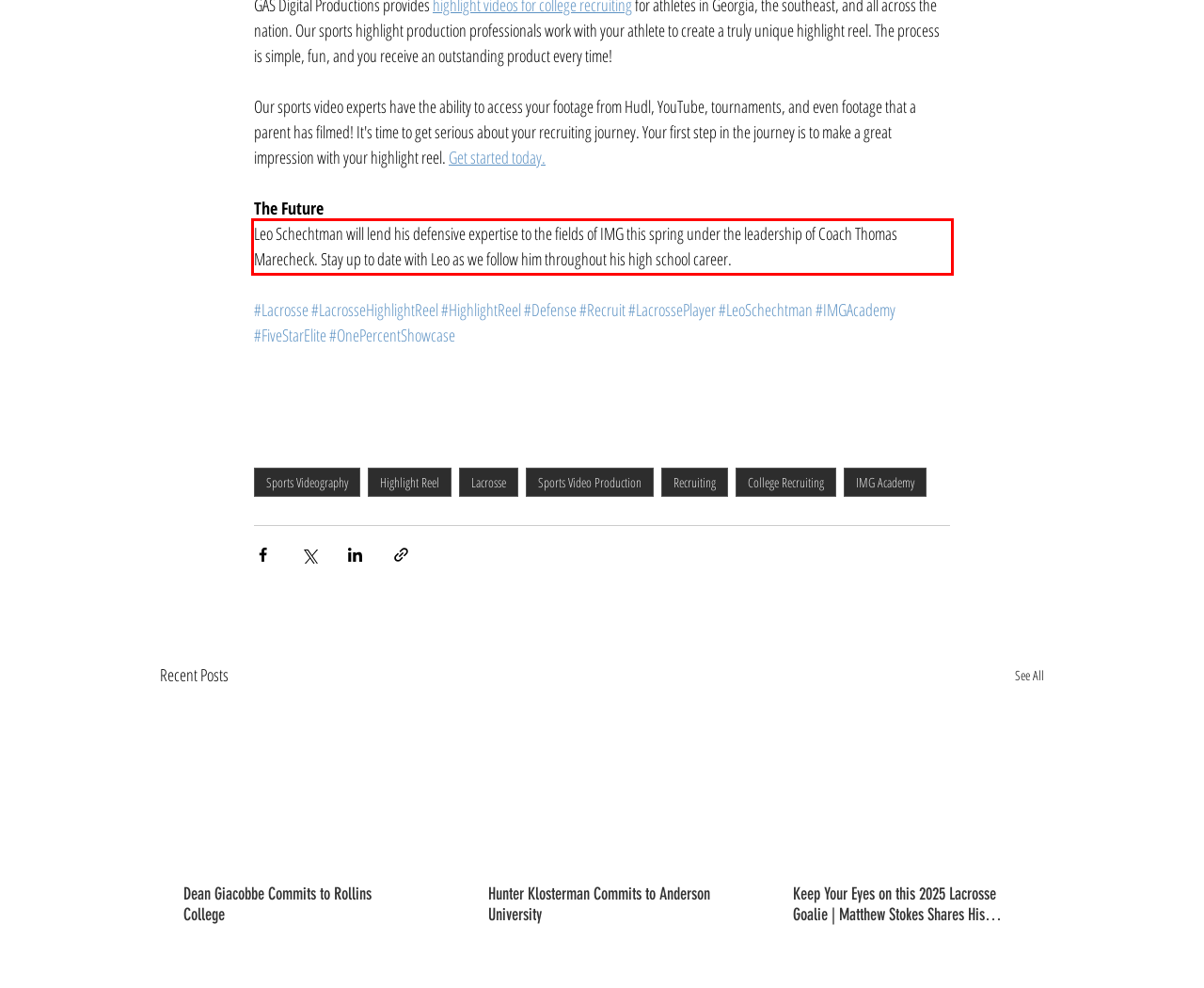Within the screenshot of the webpage, there is a red rectangle. Please recognize and generate the text content inside this red bounding box.

Leo Schechtman will lend his defensive expertise to the fields of IMG this spring under the leadership of Coach Thomas Marecheck. Stay up to date with Leo as we follow him throughout his high school career.